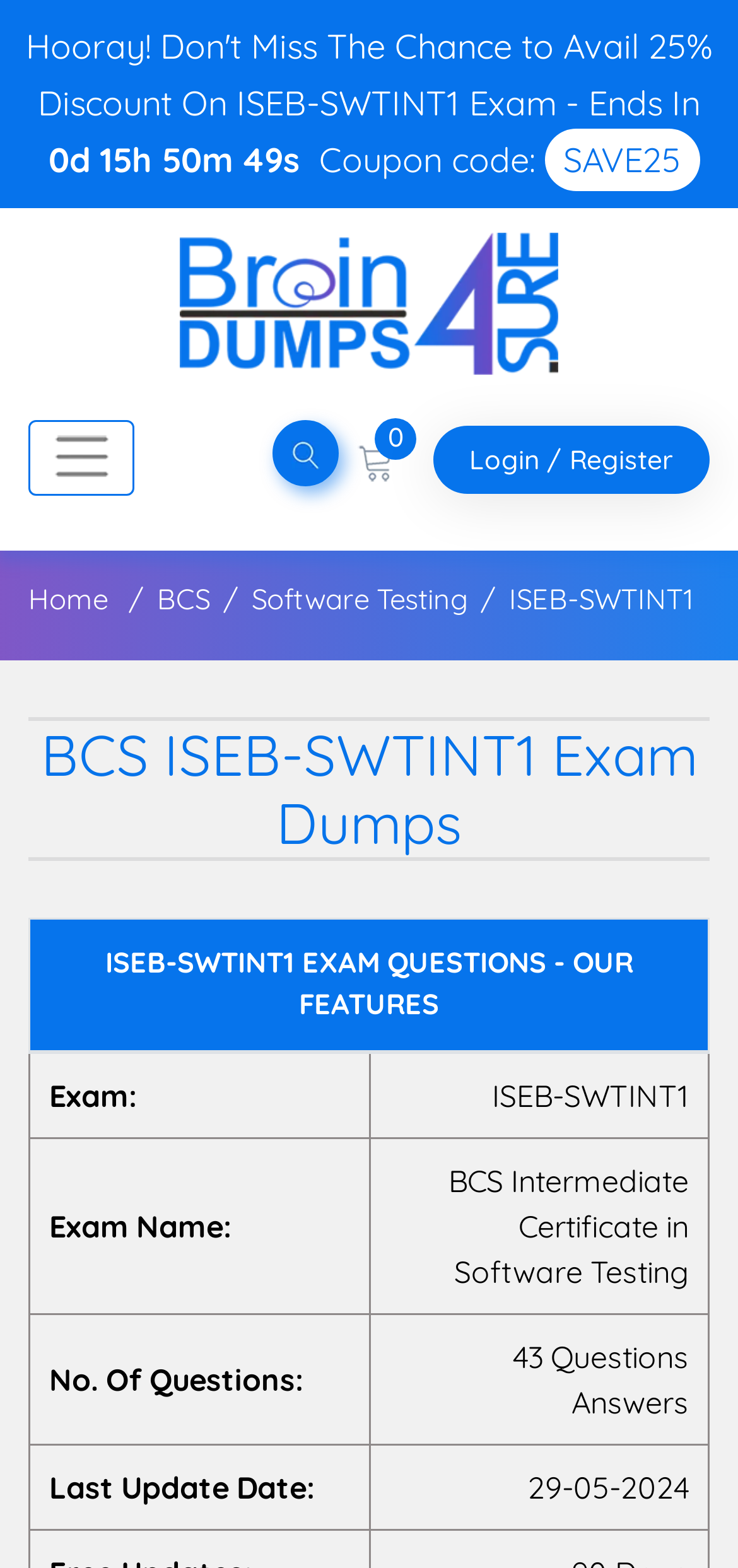Refer to the image and provide an in-depth answer to the question: 
What is the exam name?

The exam name is located in the grid cell next to the 'Exam Name:' label, which is 'BCS Intermediate Certificate in Software Testing'.